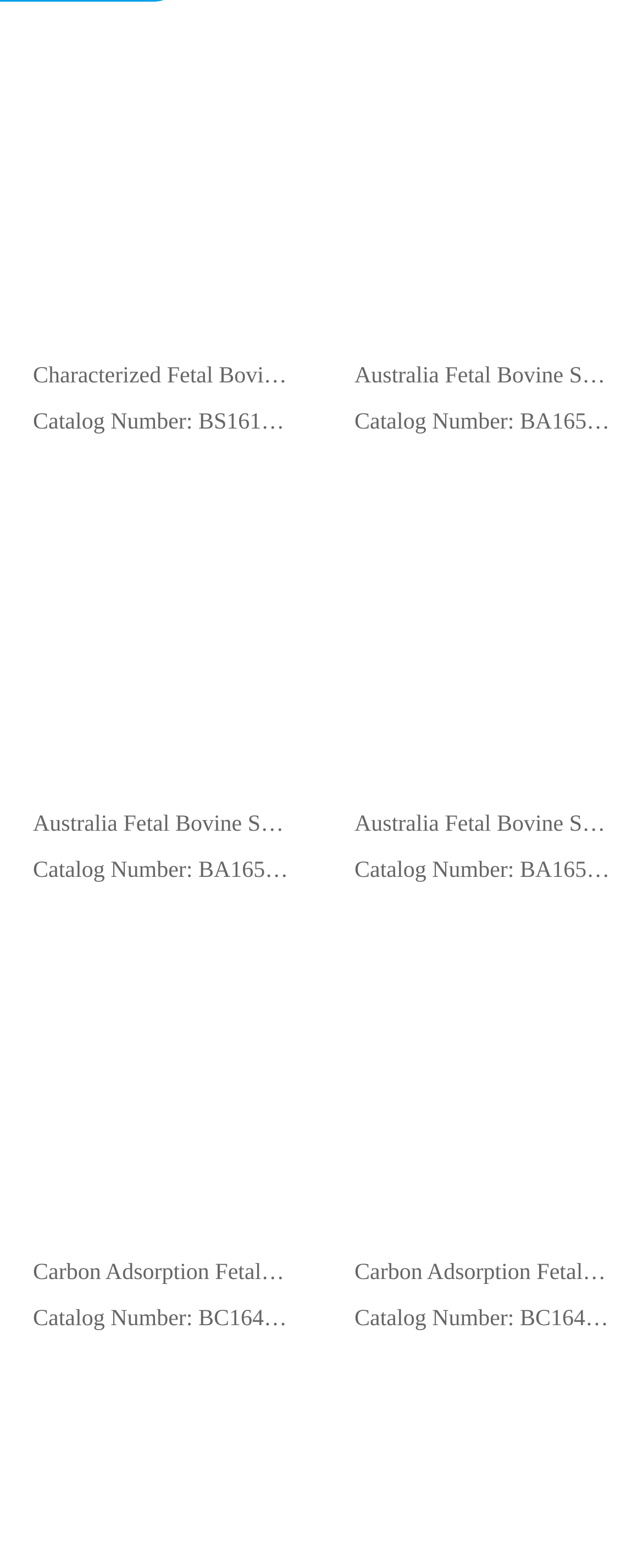Indicate the bounding box coordinates of the element that must be clicked to execute the instruction: "Check Catalog Number: BS1618-105". The coordinates should be given as four float numbers between 0 and 1, i.e., [left, top, right, bottom].

[0.051, 0.261, 0.49, 0.277]